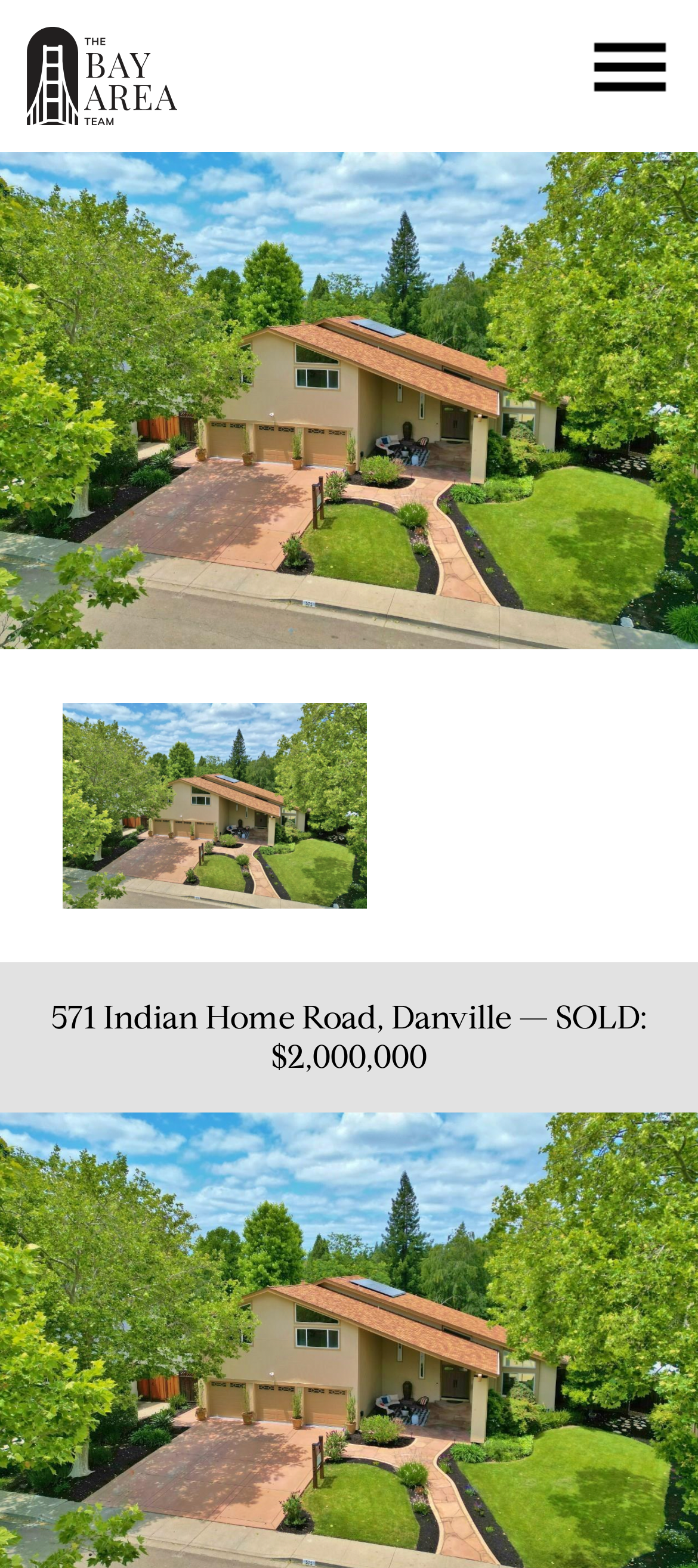Use a single word or phrase to answer the question:
What is the name of the real estate team?

The Bay Area Team